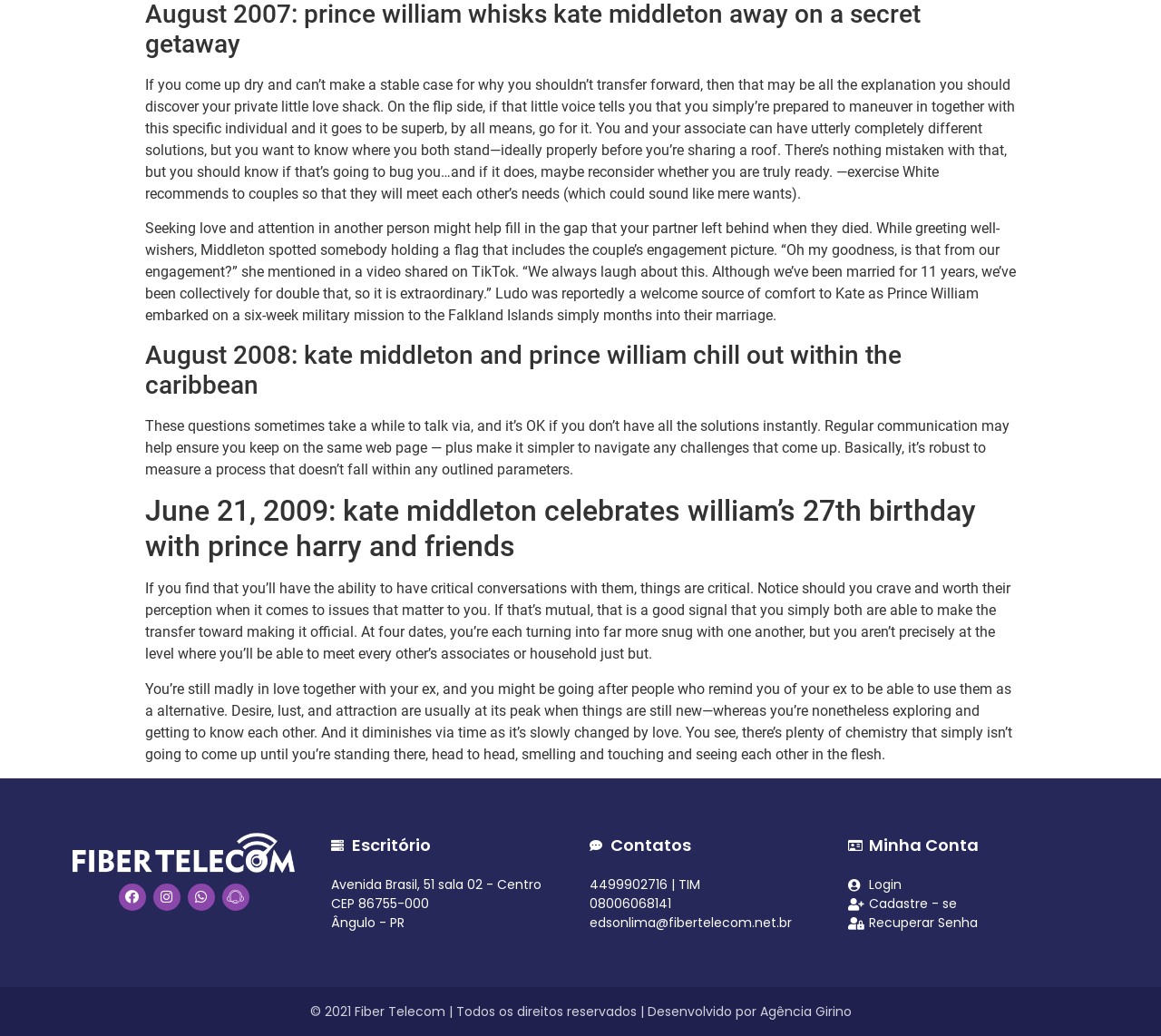Find the bounding box coordinates corresponding to the UI element with the description: "Whatsapp". The coordinates should be formatted as [left, top, right, bottom], with values as floats between 0 and 1.

[0.161, 0.853, 0.185, 0.879]